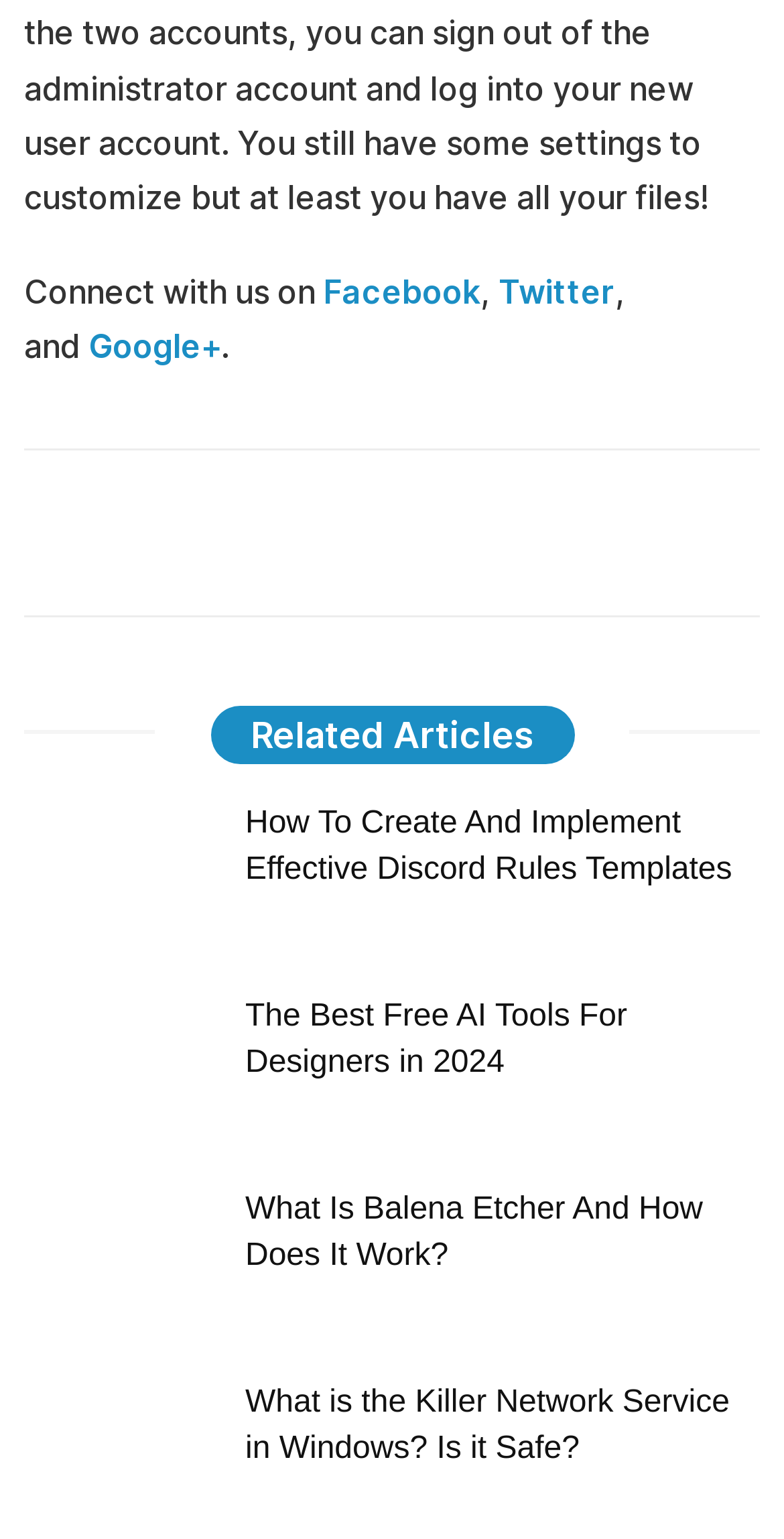From the webpage screenshot, predict the bounding box of the UI element that matches this description: "Conclusion".

None